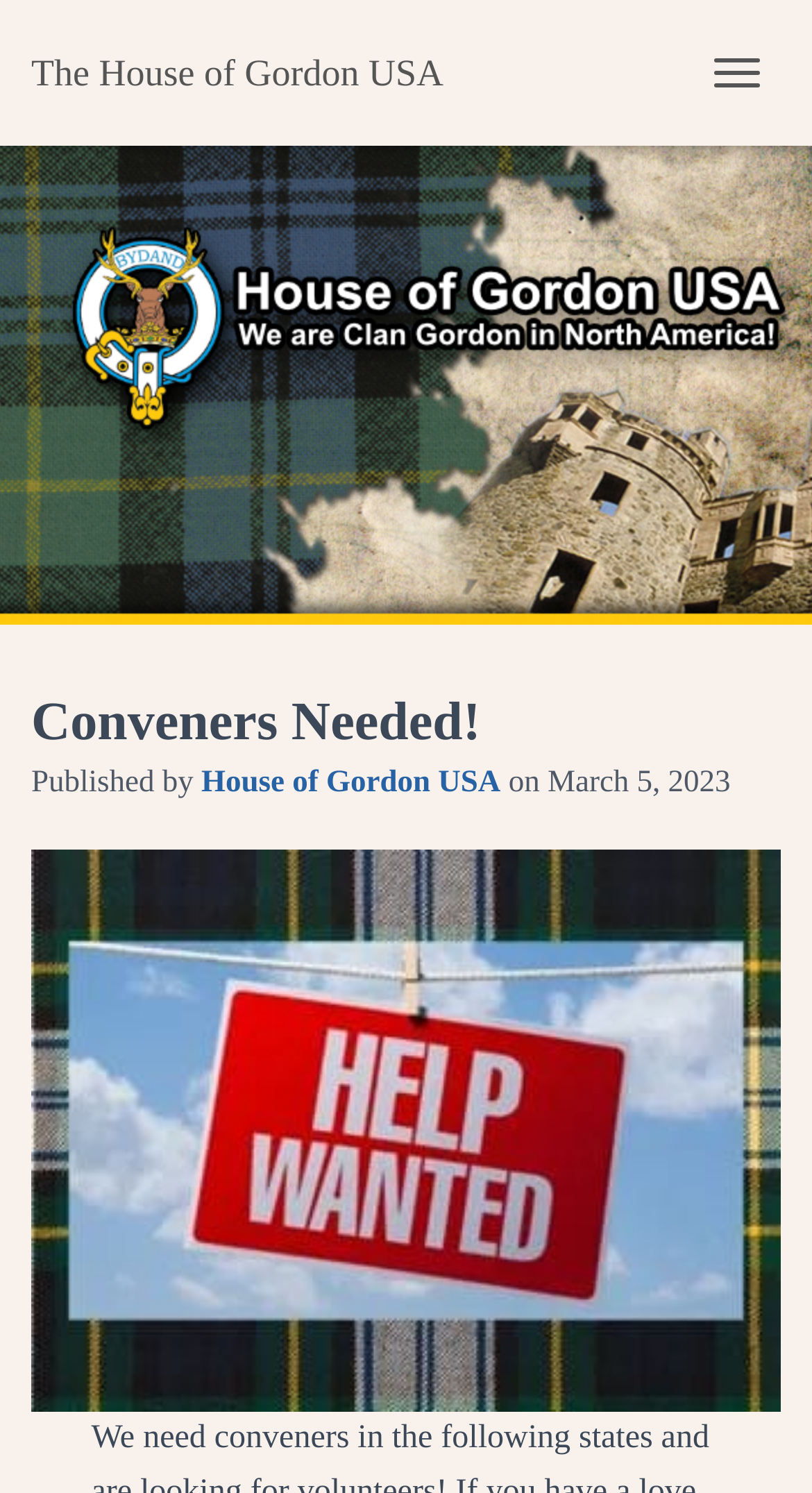Use one word or a short phrase to answer the question provided: 
How many buttons are on the webpage?

2